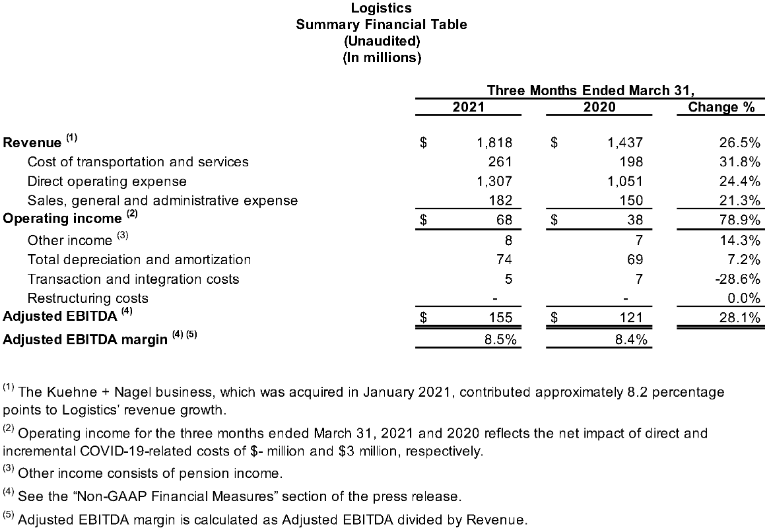Please reply to the following question with a single word or a short phrase:
What is the percentage increase in operating income?

78.9%